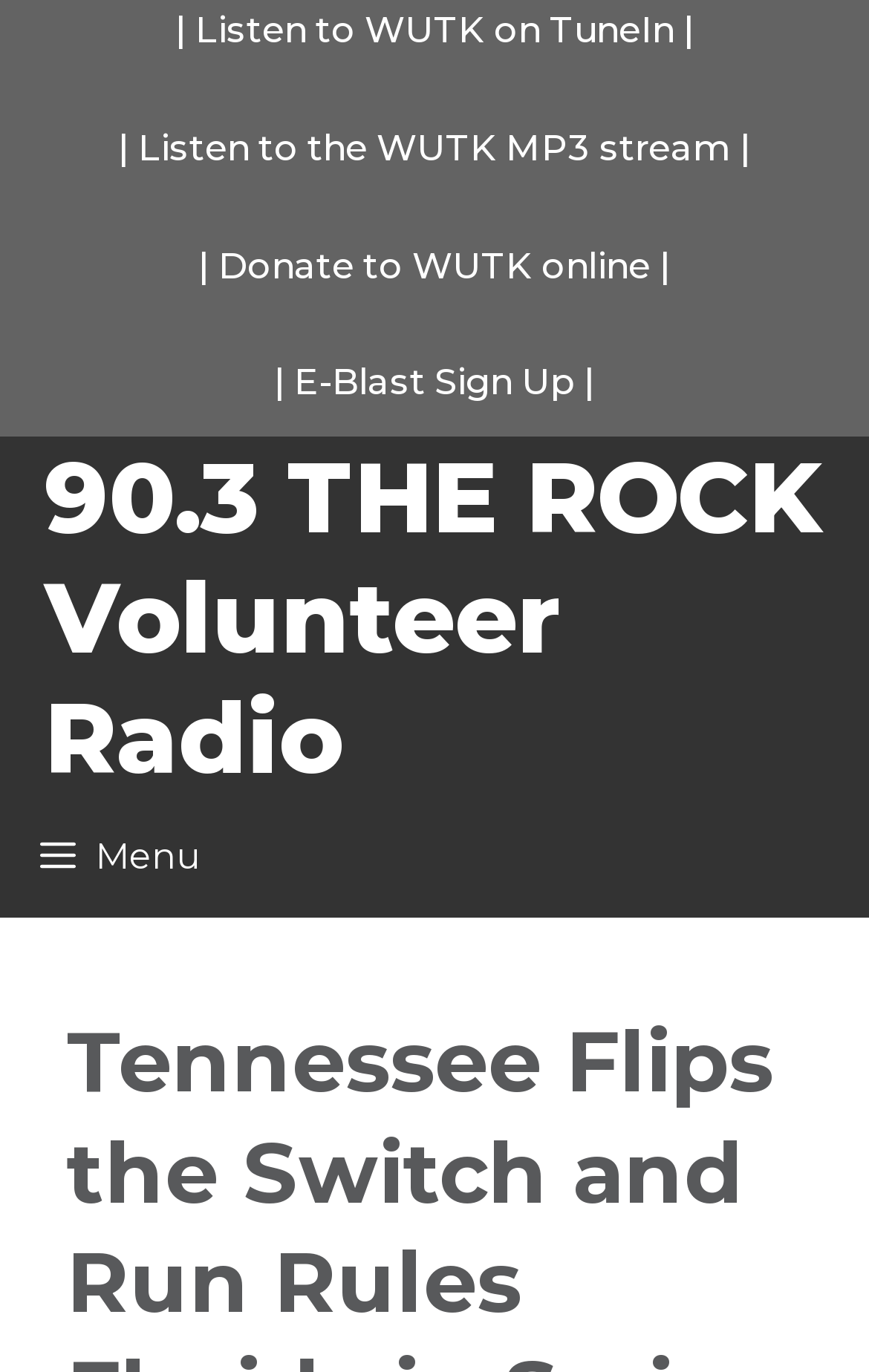Based on the element description: "90.3 THE ROCK Volunteer Radio", identify the UI element and provide its bounding box coordinates. Use four float numbers between 0 and 1, [left, top, right, bottom].

[0.051, 0.318, 1.0, 0.581]